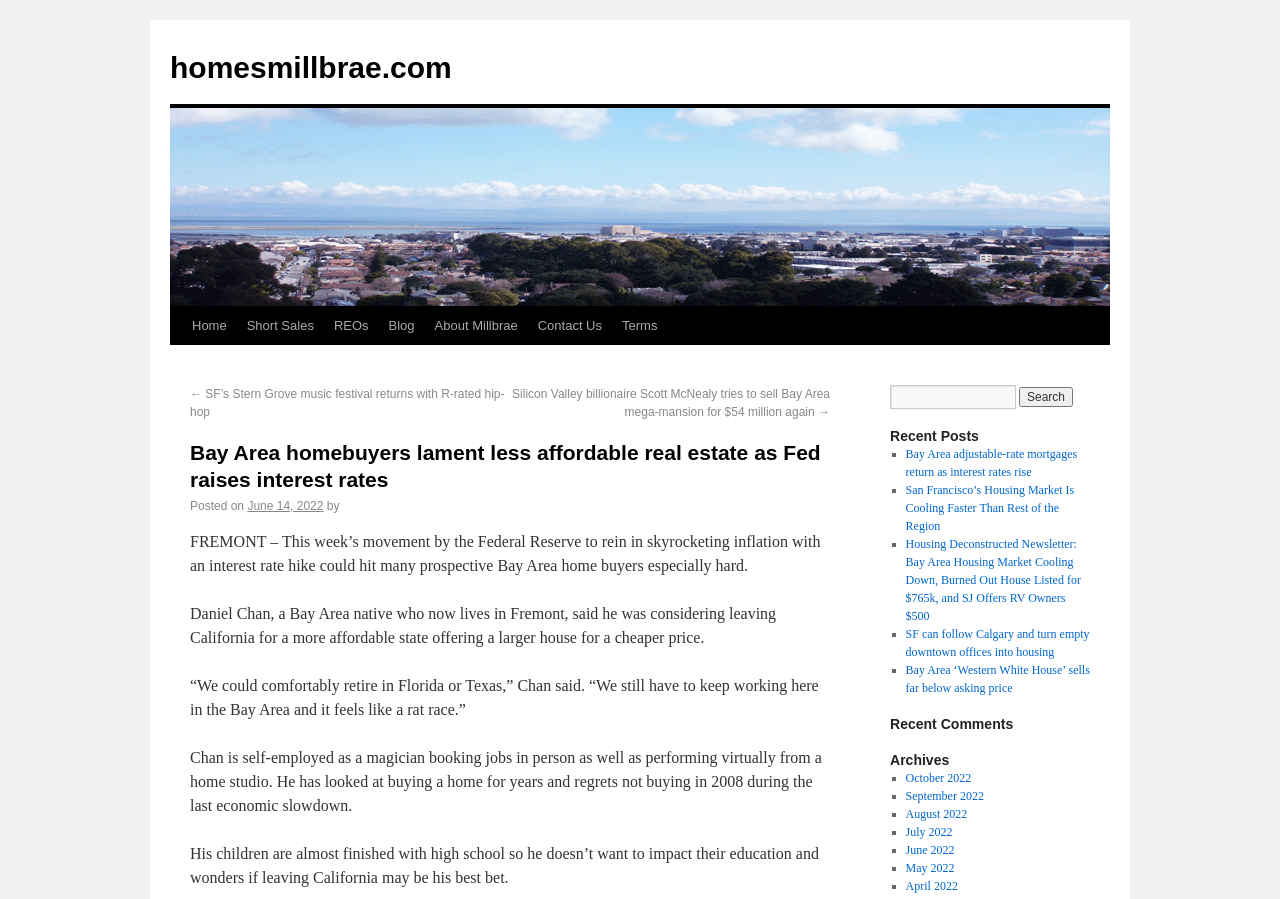Find the bounding box coordinates of the clickable area required to complete the following action: "Search for a topic".

[0.695, 0.428, 0.852, 0.455]